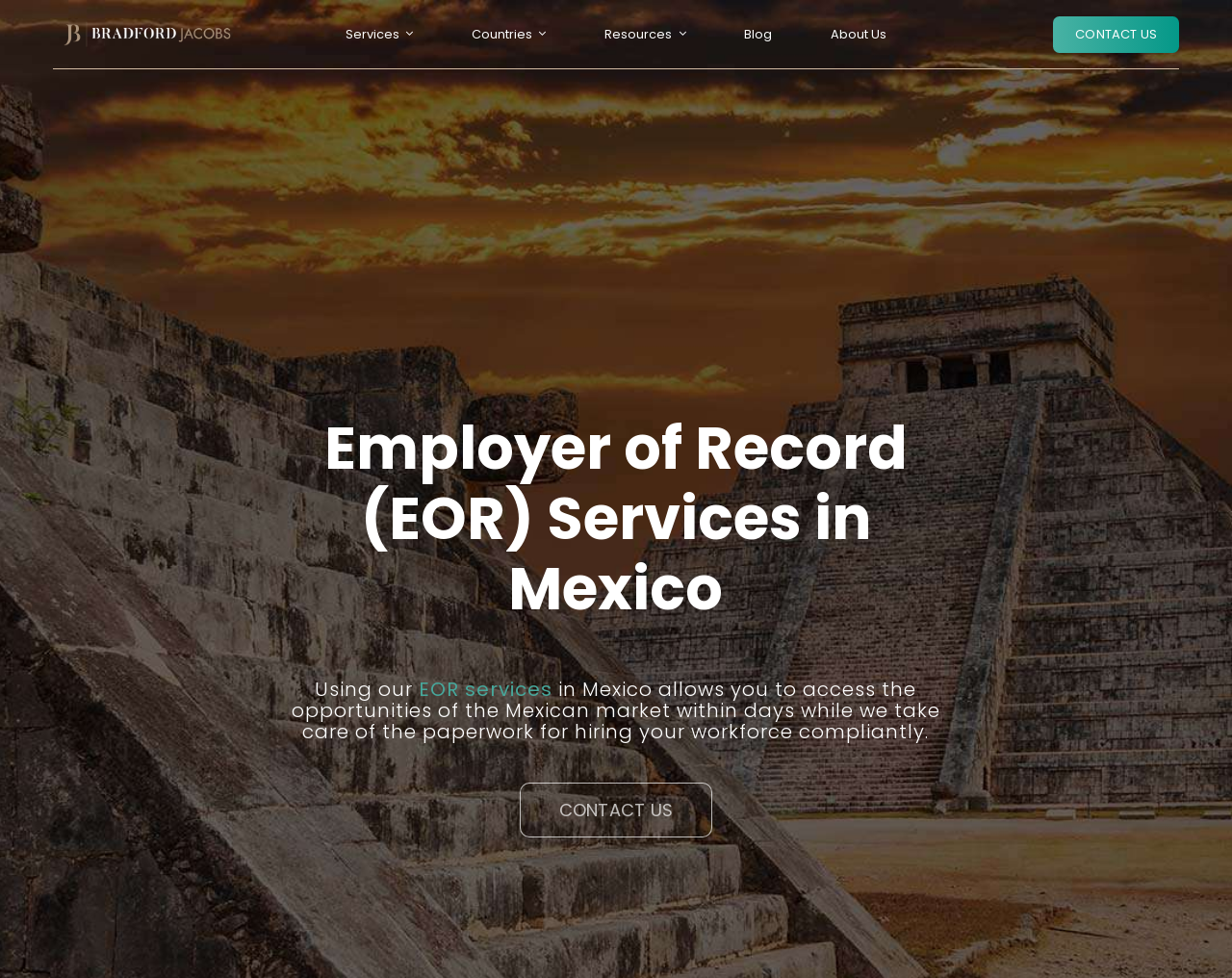Find the bounding box coordinates of the area that needs to be clicked in order to achieve the following instruction: "Click Bradford Jacobs Logo". The coordinates should be specified as four float numbers between 0 and 1, i.e., [left, top, right, bottom].

[0.043, 0.01, 0.197, 0.033]